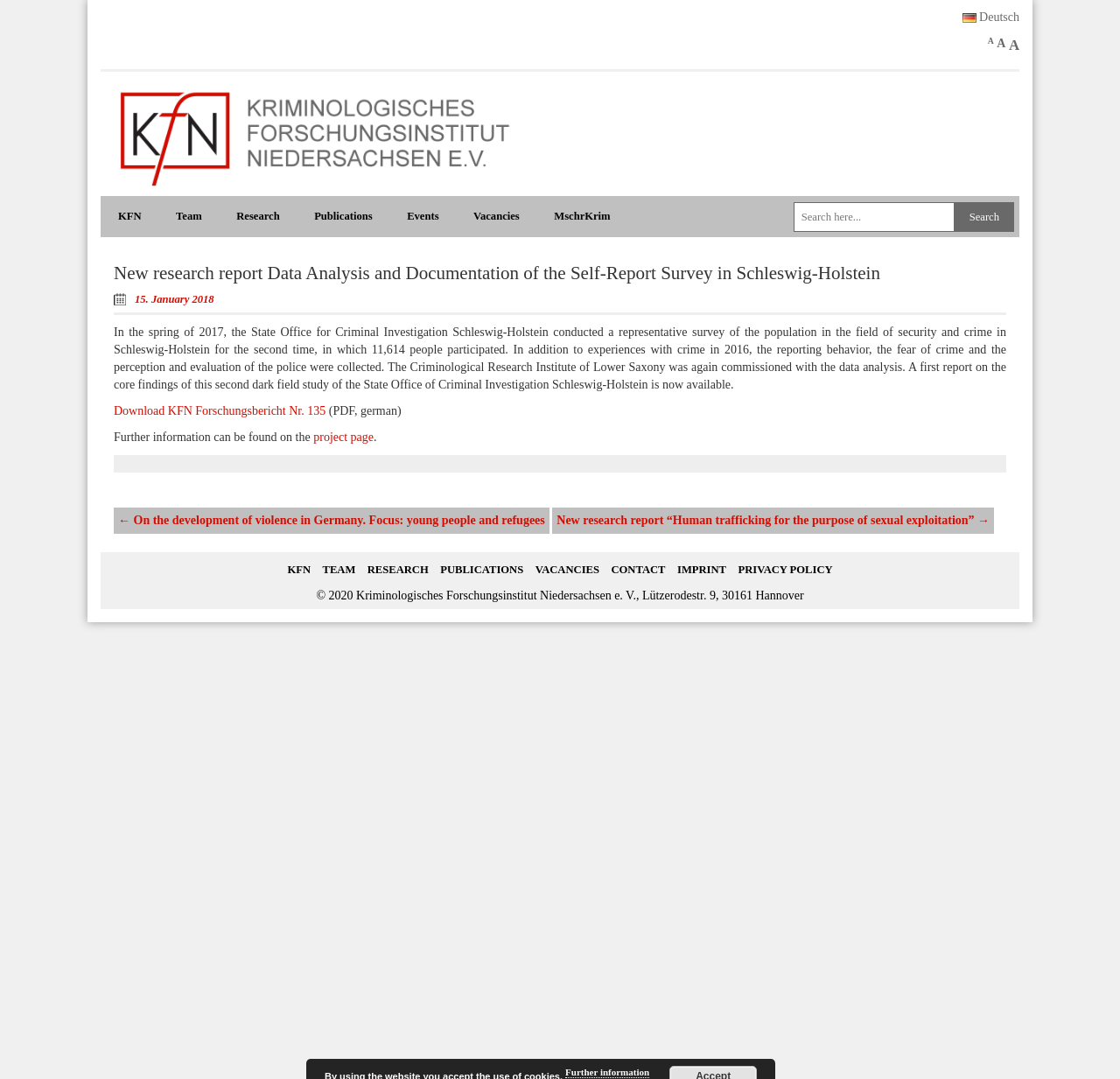Highlight the bounding box coordinates of the element you need to click to perform the following instruction: "Read the new research report."

[0.102, 0.375, 0.291, 0.387]